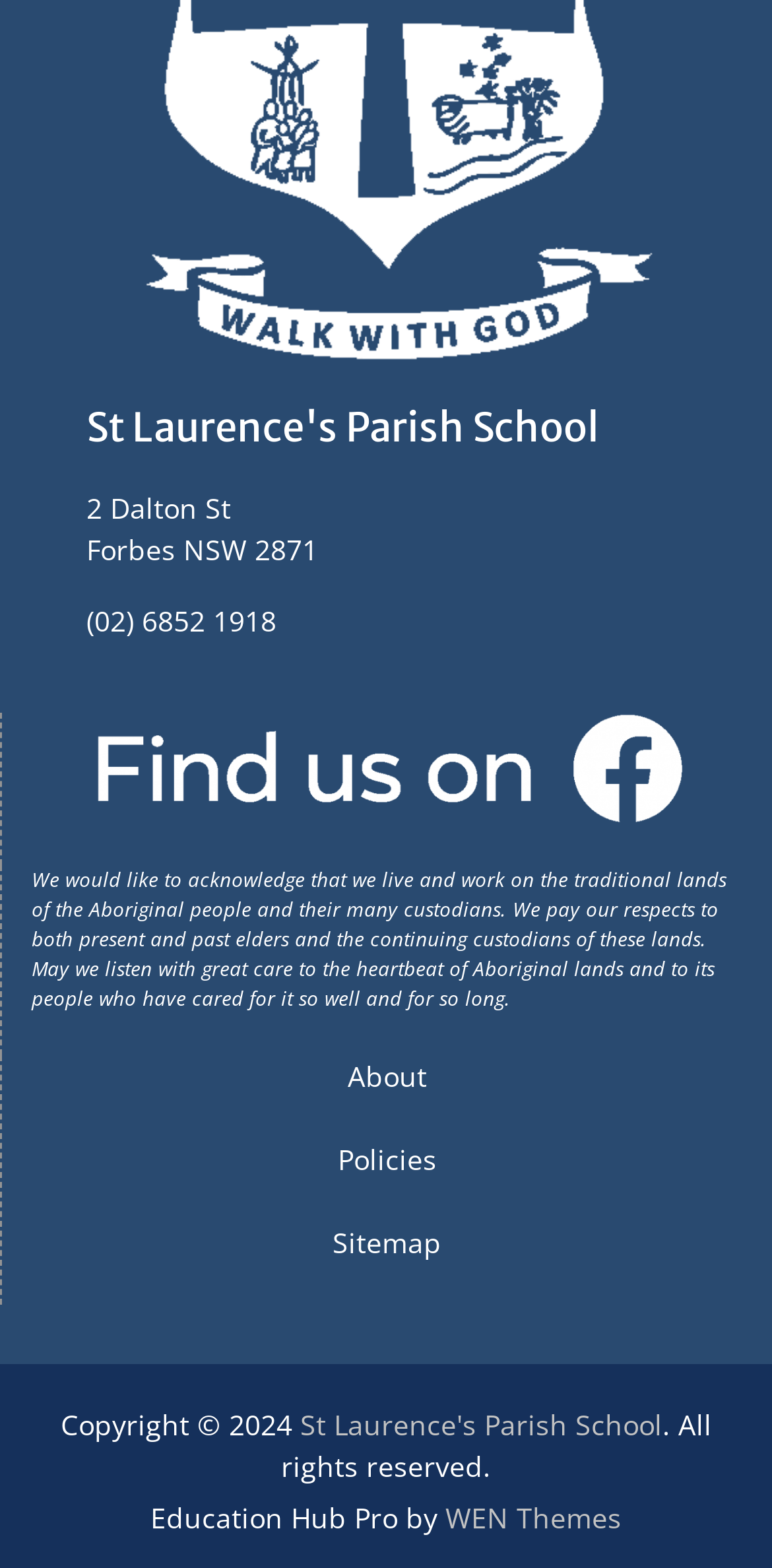Please respond in a single word or phrase: 
What is the copyright year of the website?

2024